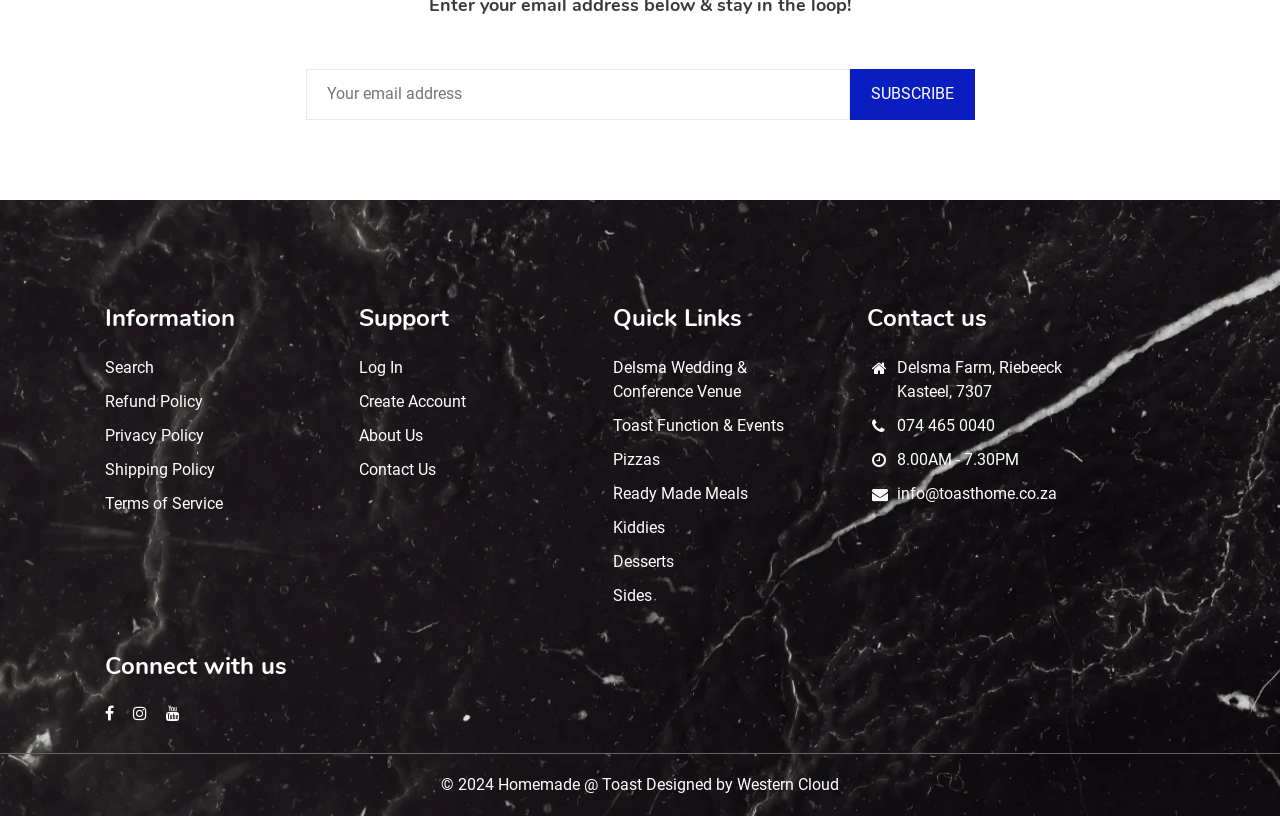Answer the question using only a single word or phrase: 
What is the phone number of the contact?

074 465 0040